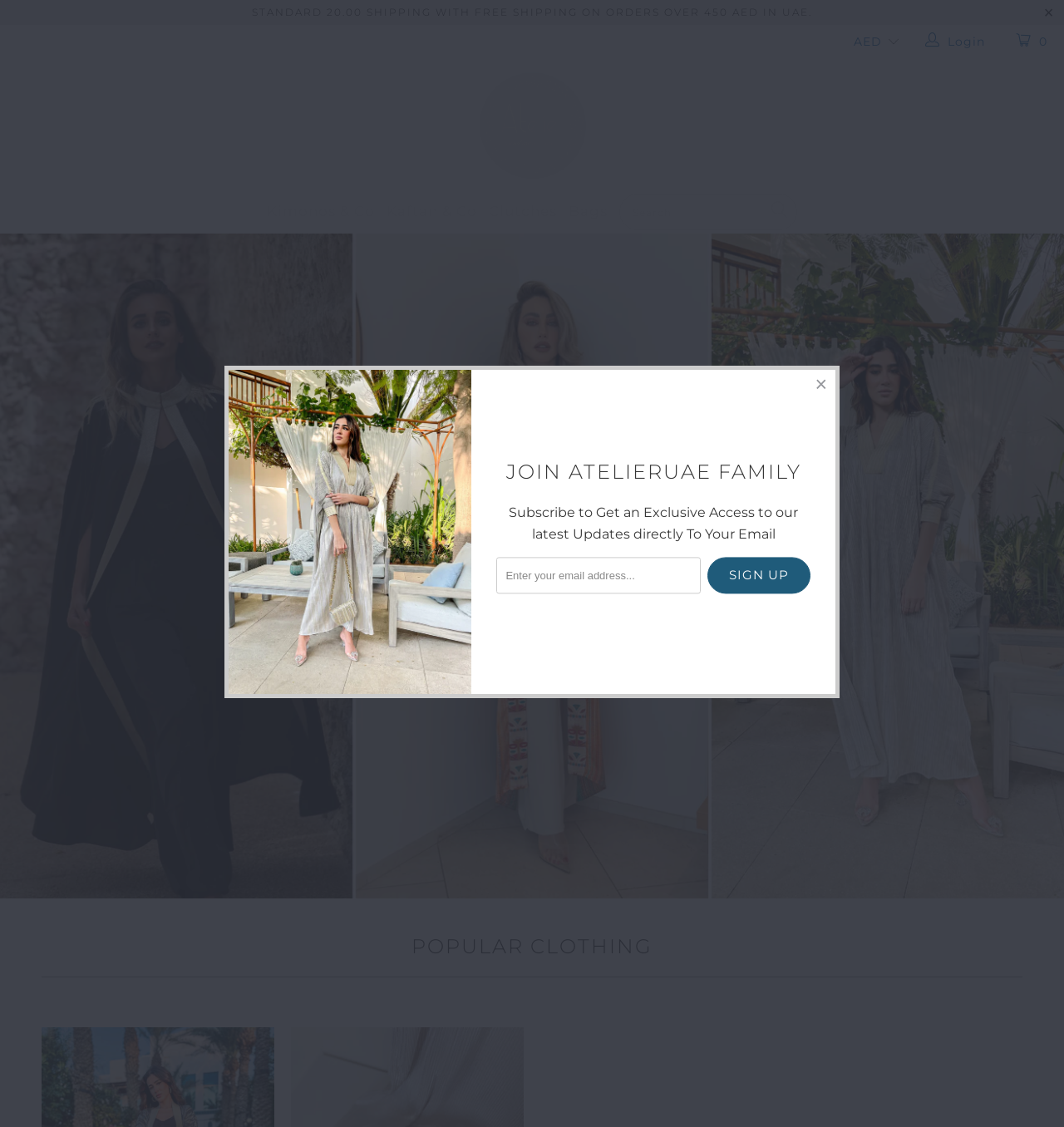Find the bounding box coordinates for the UI element that matches this description: "0".

[0.942, 0.022, 1.0, 0.052]